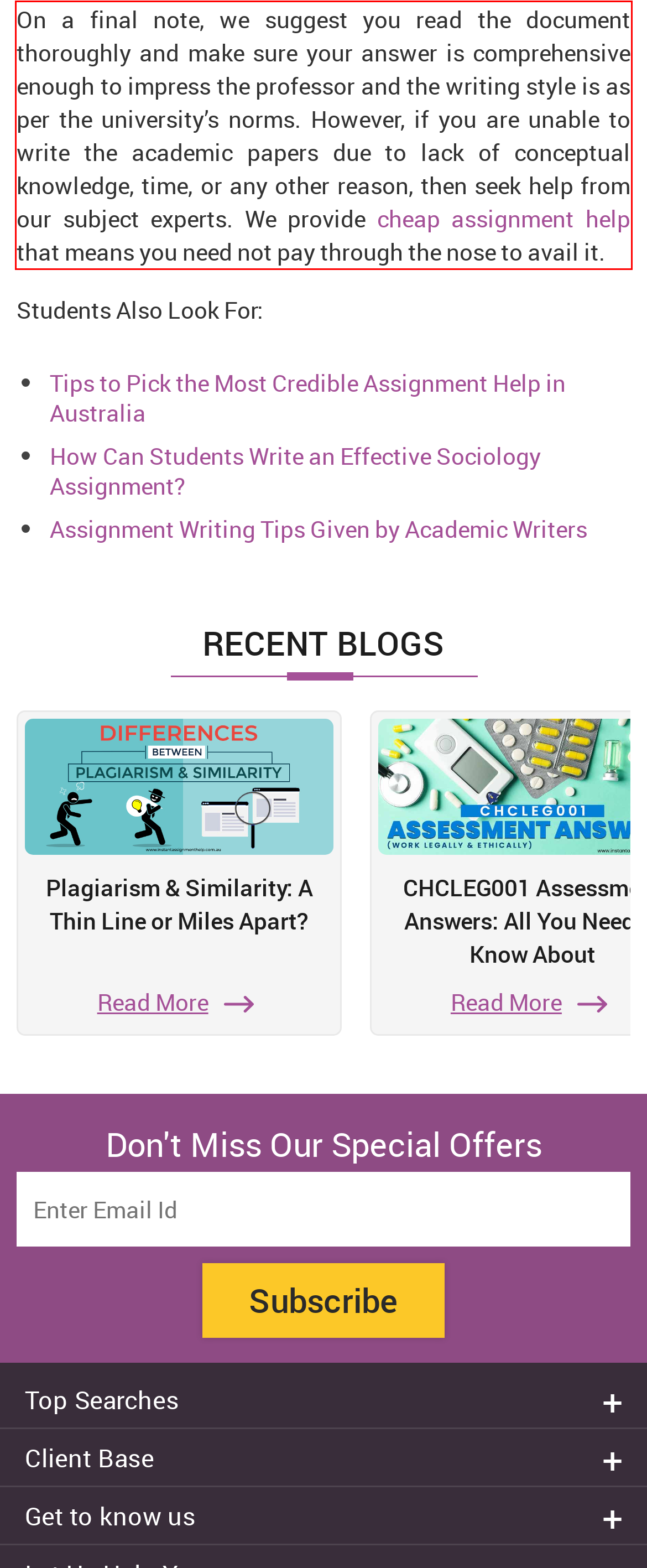Please perform OCR on the text within the red rectangle in the webpage screenshot and return the text content.

On a final note, we suggest you read the document thoroughly and make sure your answer is comprehensive enough to impress the professor and the writing style is as per the university’s norms. However, if you are unable to write the academic papers due to lack of conceptual knowledge, time, or any other reason, then seek help from our subject experts. We provide cheap assignment help that means you need not pay through the nose to avail it.